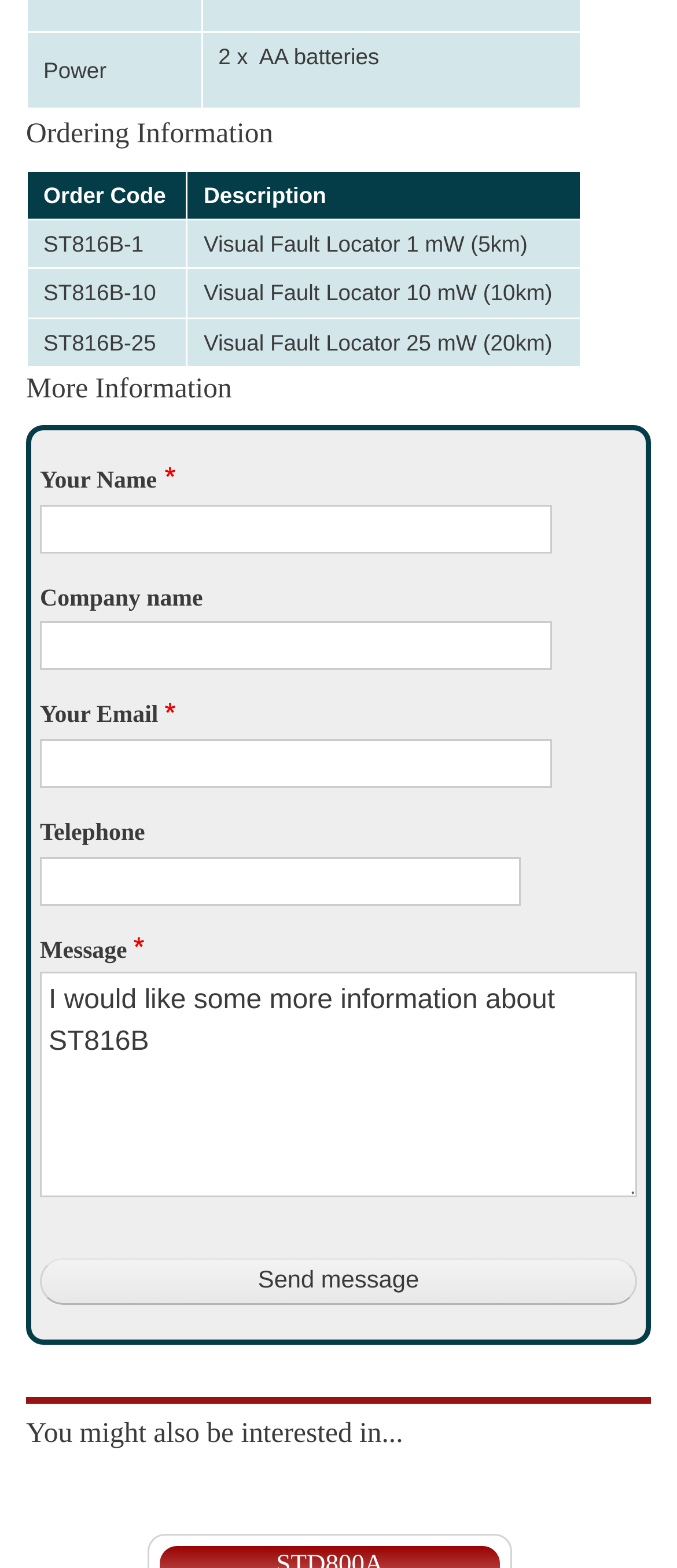Determine the bounding box coordinates for the area you should click to complete the following instruction: "Click on MEF Compliant link".

[0.154, 0.272, 0.923, 0.299]